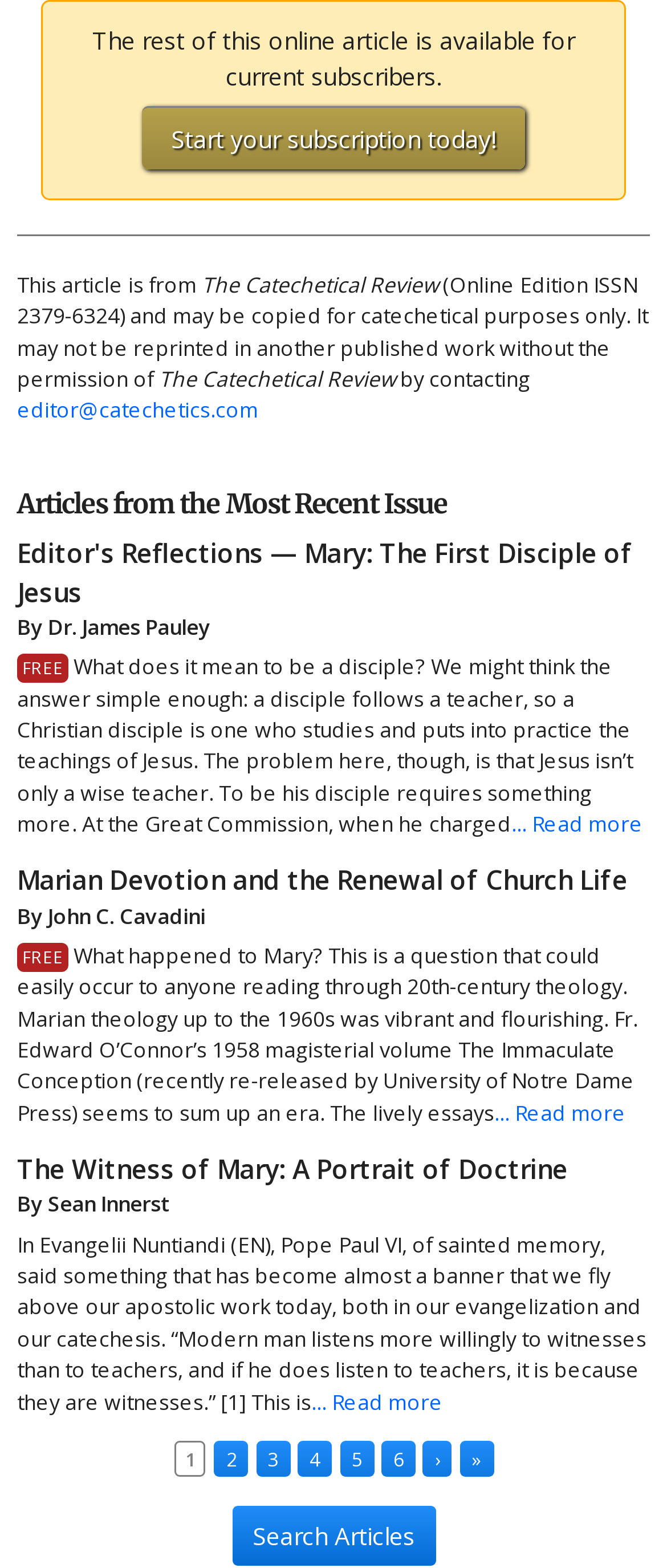What is the purpose of contacting 'editor@catechetics.com'?
Based on the visual details in the image, please answer the question thoroughly.

I found the email address in the text 'It may not be reprinted in another published work without the permission of by contacting editor@catechetics.com', which suggests that the purpose of contacting this email is to get permission to reprint the article.